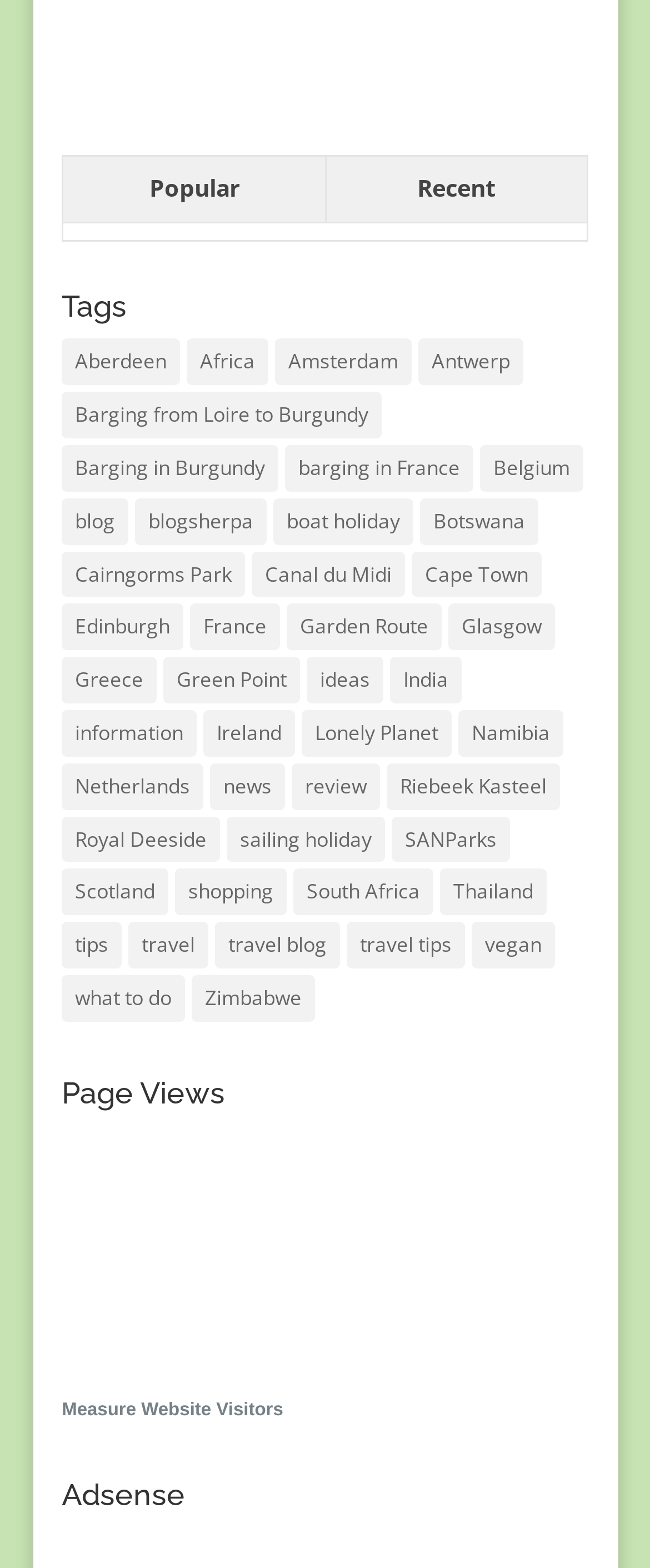Examine the screenshot and answer the question in as much detail as possible: What is the second most popular tag on this webpage?

I looked at the list of tags and found that the tag 'blogsherpa' has the second most items associated with it, with 239 items.